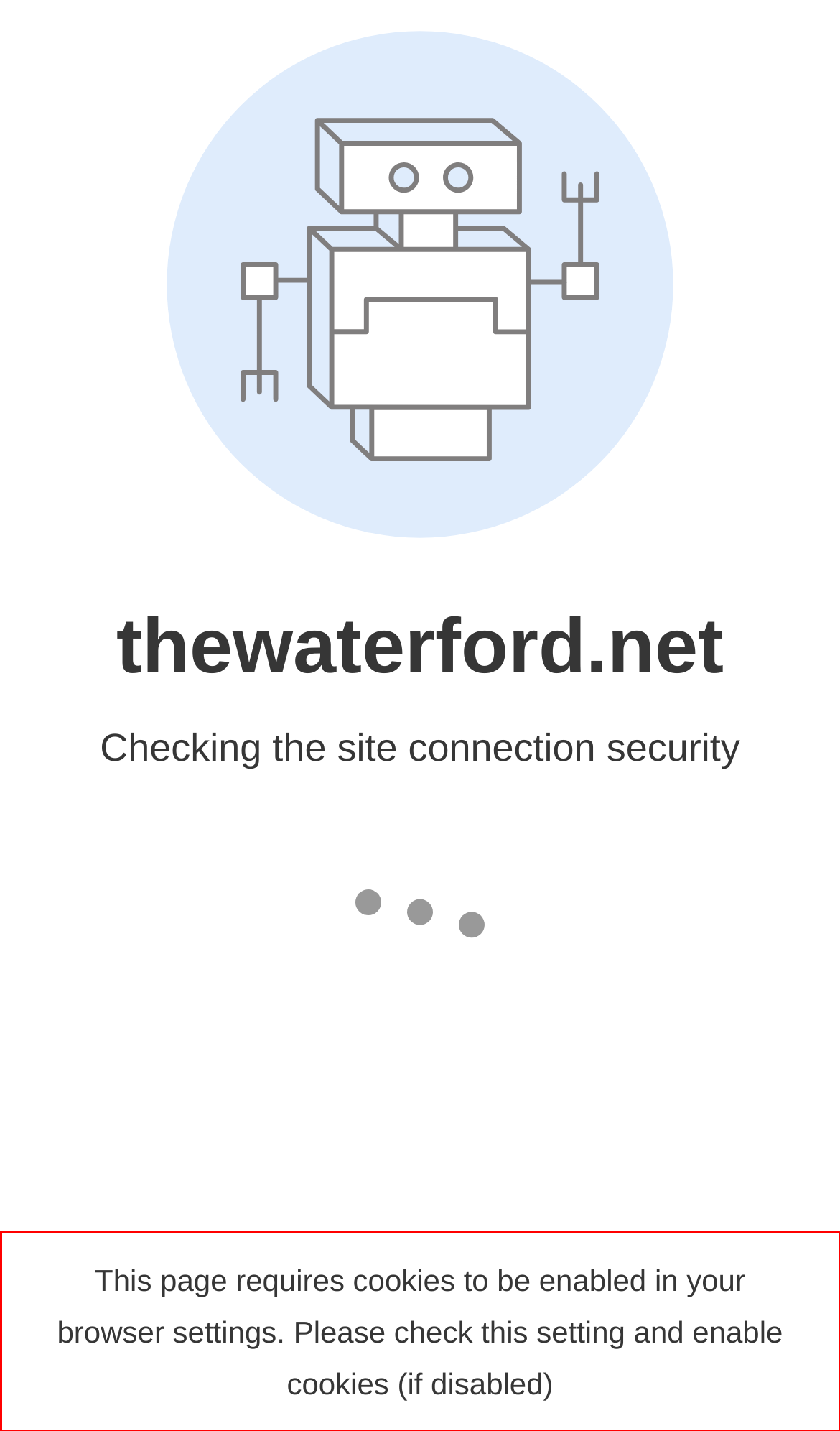Within the screenshot of the webpage, there is a red rectangle. Please recognize and generate the text content inside this red bounding box.

This page requires cookies to be enabled in your browser settings. Please check this setting and enable cookies (if disabled)